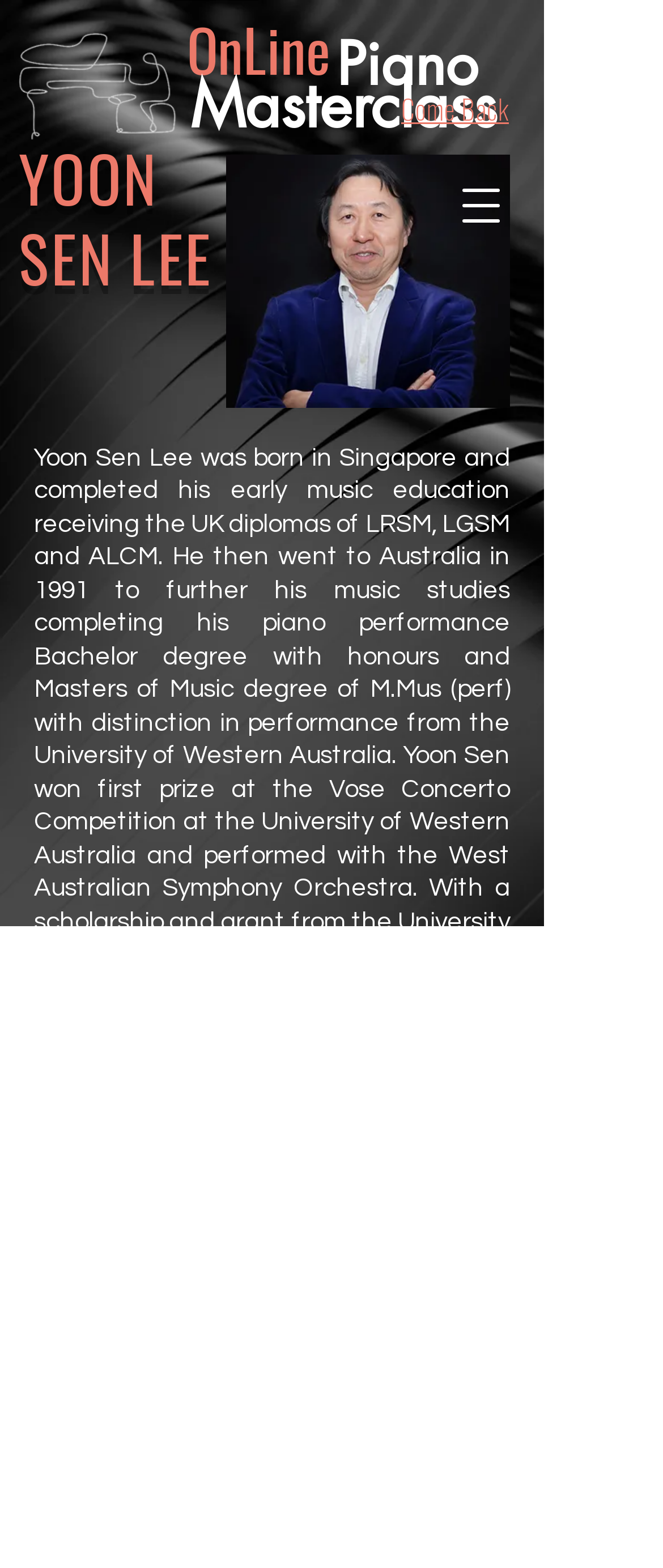What is the name of the person who won first prize at the Vose Concerto Competition?
Respond to the question with a well-detailed and thorough answer.

I found the answer by reading the text in the StaticText element, which describes Yoon Sen Lee's biography and achievements, including winning first prize at the Vose Concerto Competition.